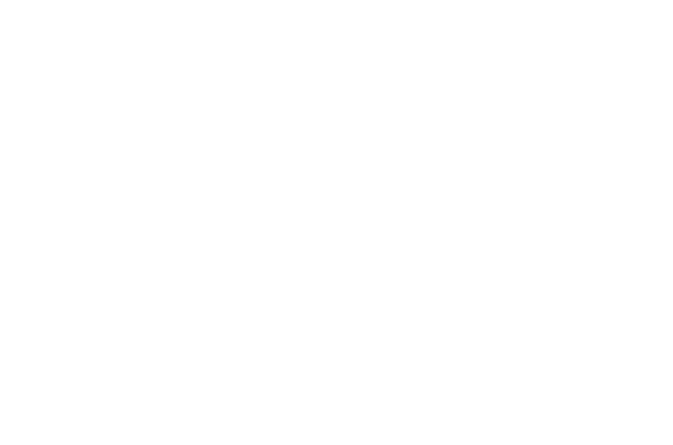What type of experiences does onefinestay offer?
Please give a detailed and elaborate answer to the question based on the image.

The logo serves as a visual representation of the luxurious and curated stays that guests can expect when booking through the onefinestay platform, which is known for its high-end accommodation offerings.